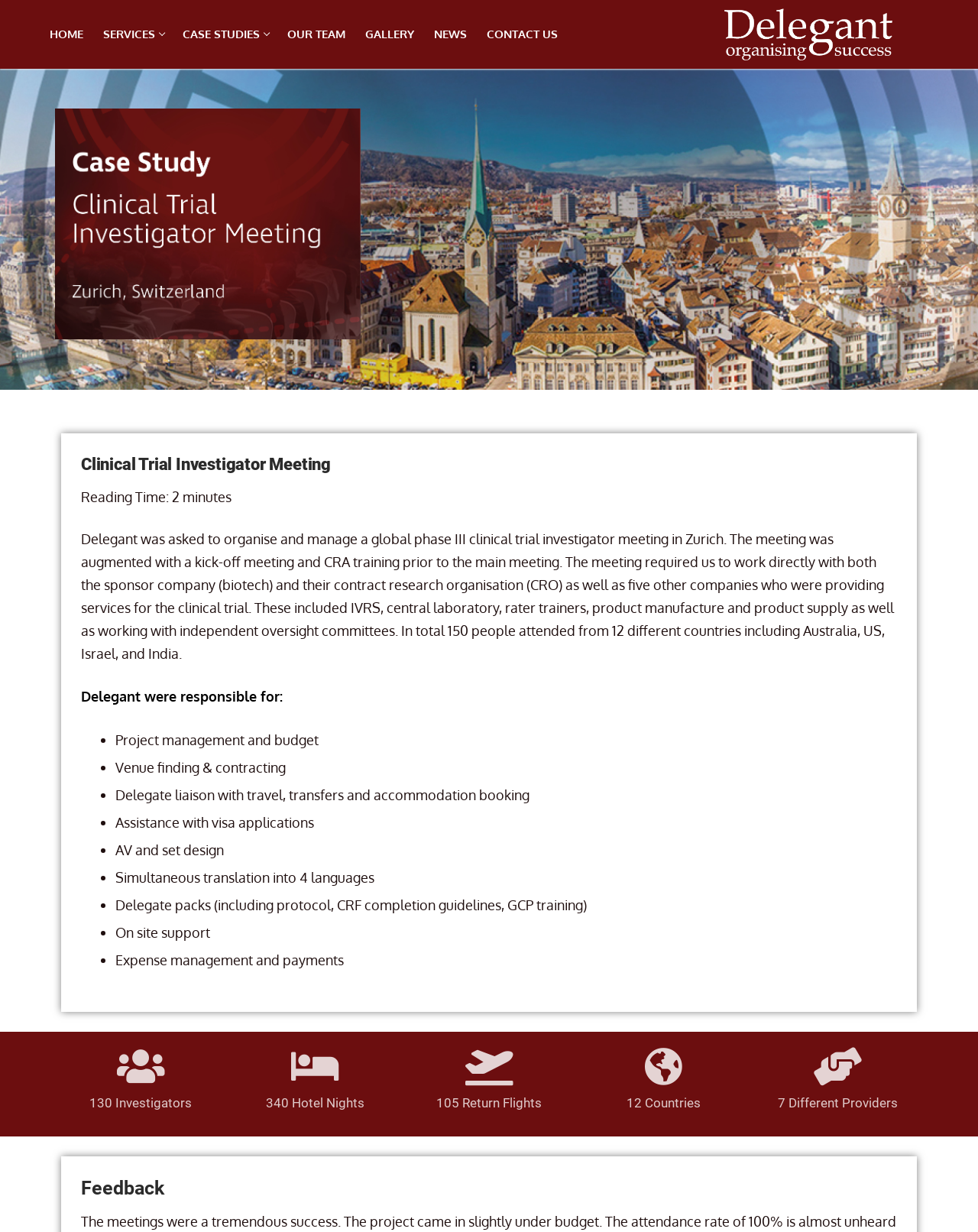Using the element description: "Services", determine the bounding box coordinates for the specified UI element. The coordinates should be four float numbers between 0 and 1, [left, top, right, bottom].

[0.095, 0.016, 0.177, 0.04]